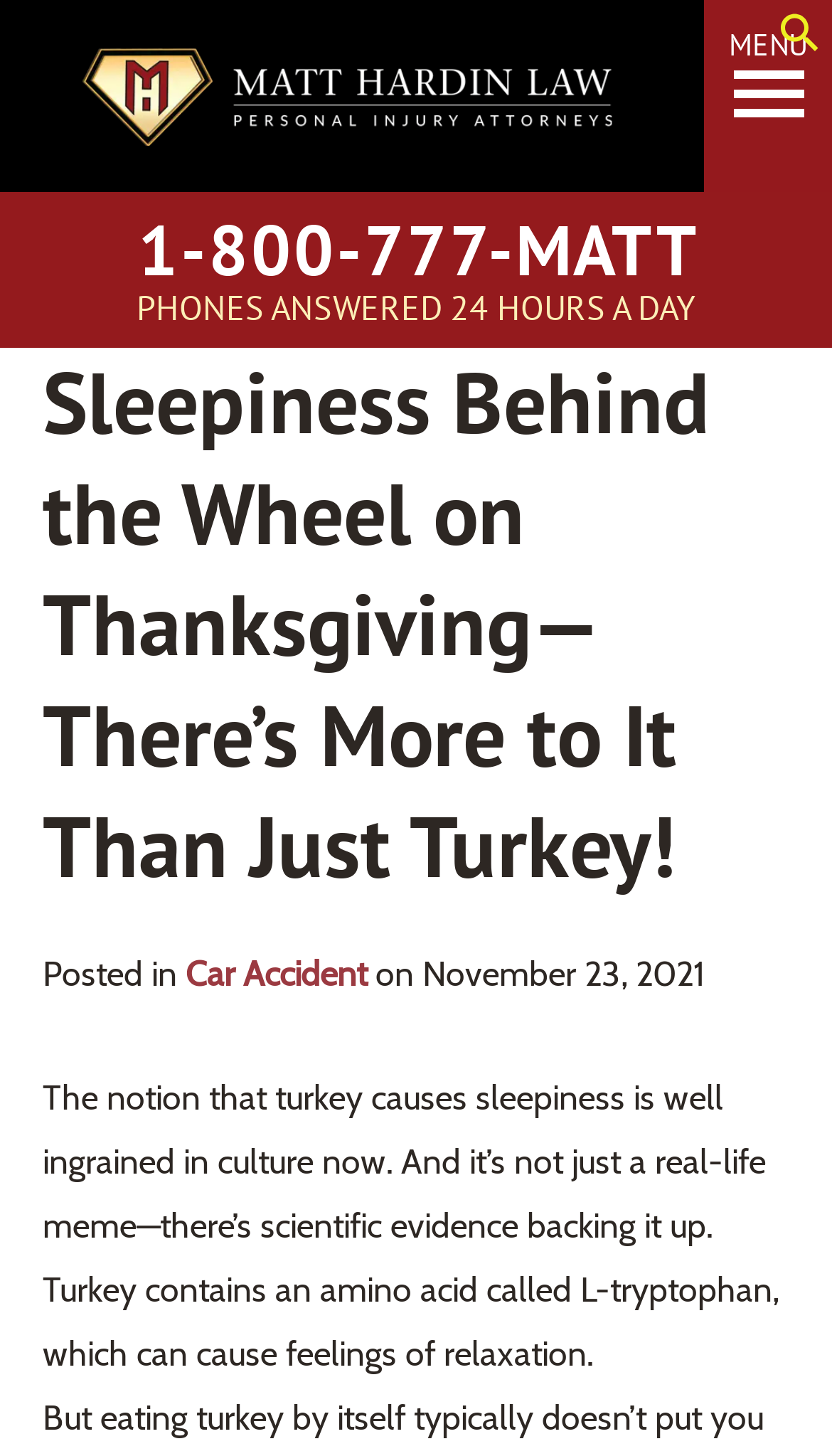Determine the title of the webpage and give its text content.

Sleepiness Behind the Wheel on Thanksgiving—There’s More to It Than Just Turkey!